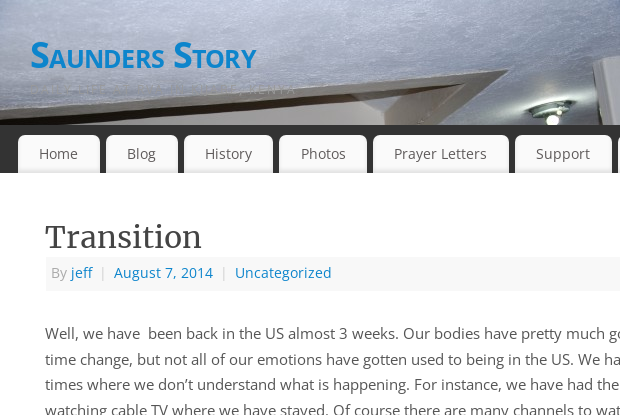Please provide a one-word or short phrase answer to the question:
Who is the author of the blog post?

Jeff